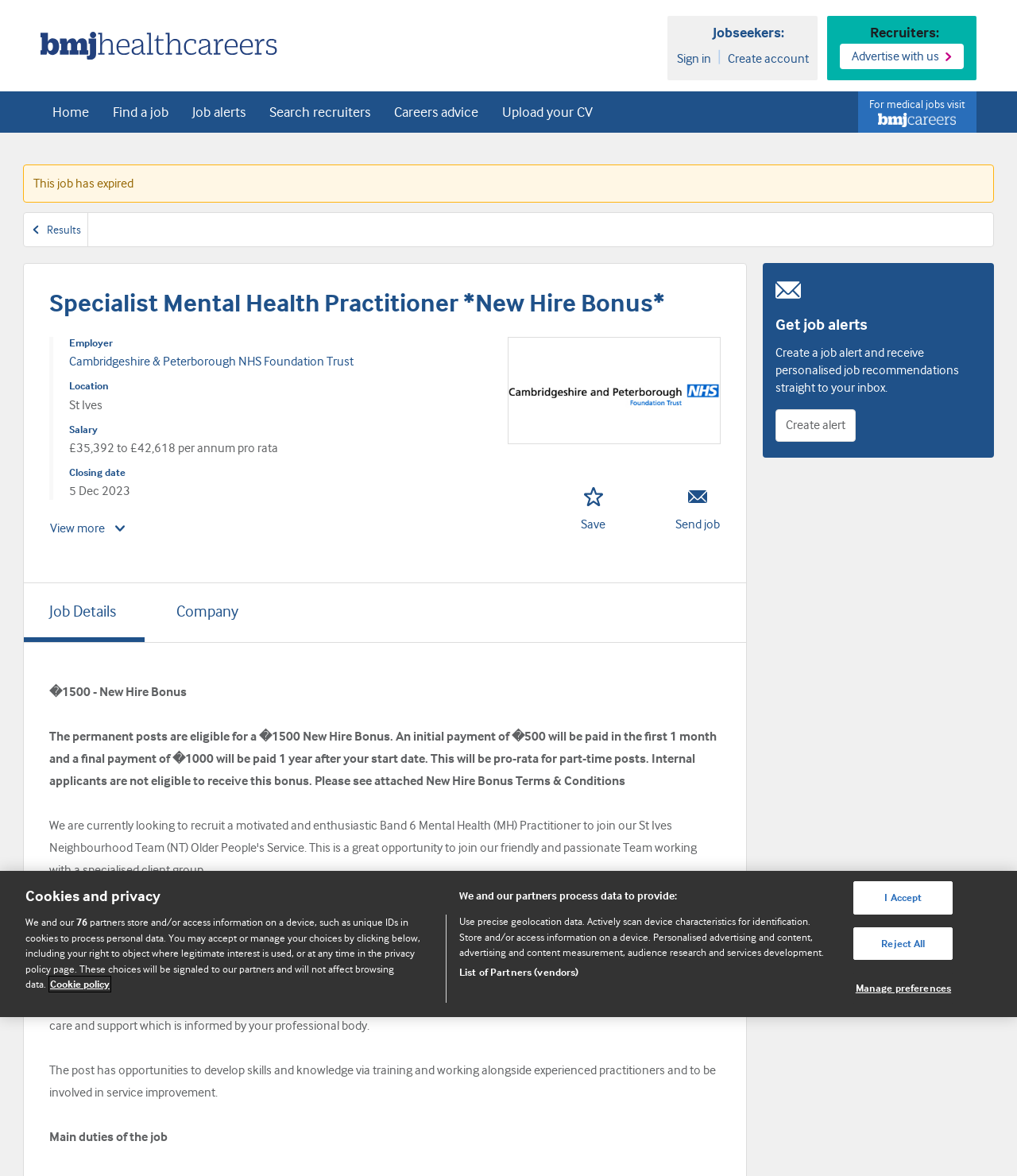Predict the bounding box of the UI element based on the description: "Reject All". The coordinates should be four float numbers between 0 and 1, formatted as [left, top, right, bottom].

[0.839, 0.788, 0.937, 0.816]